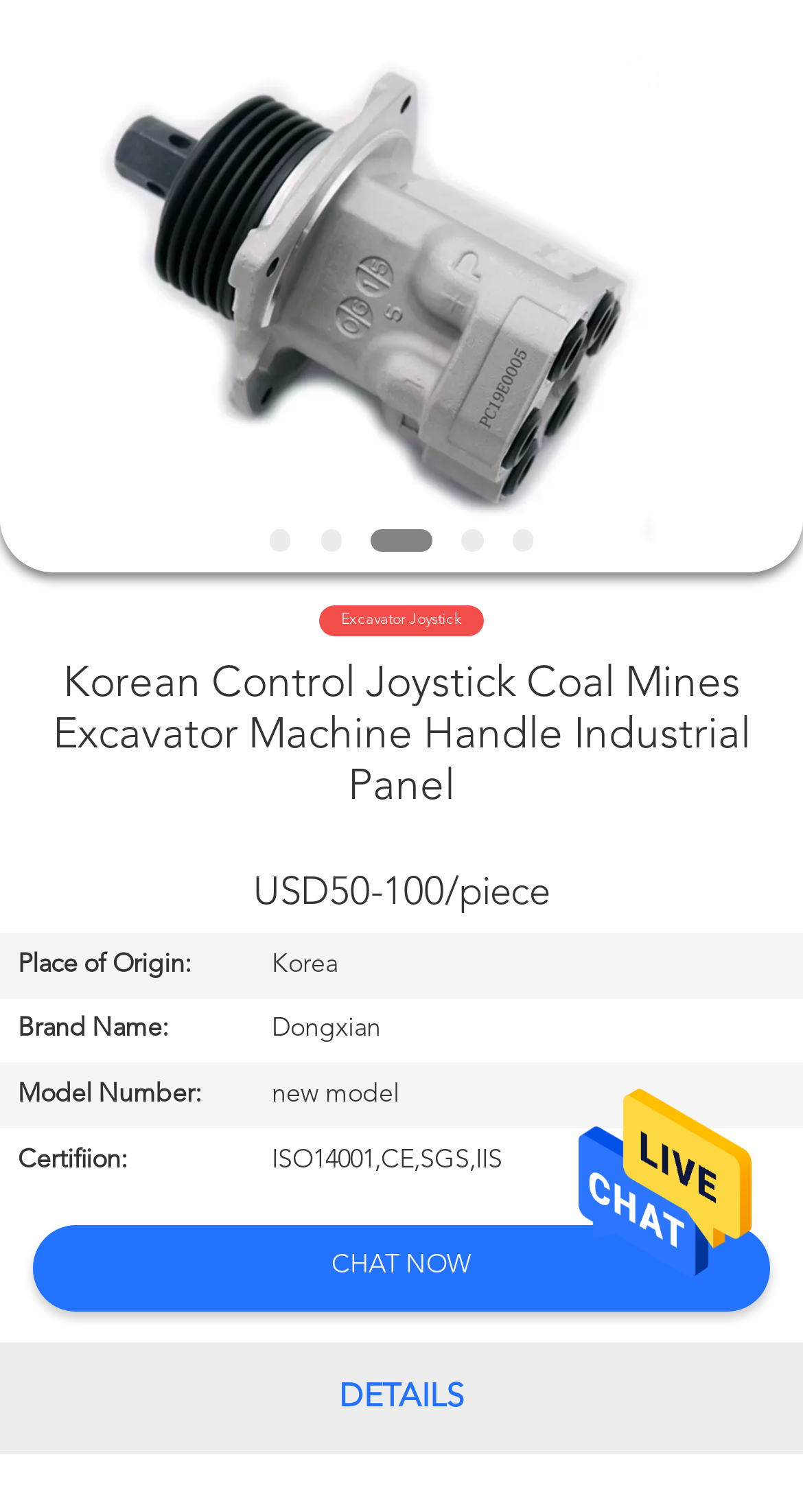Please mark the clickable region by giving the bounding box coordinates needed to complete this instruction: "Chat with customer support".

[0.413, 0.811, 0.587, 0.867]